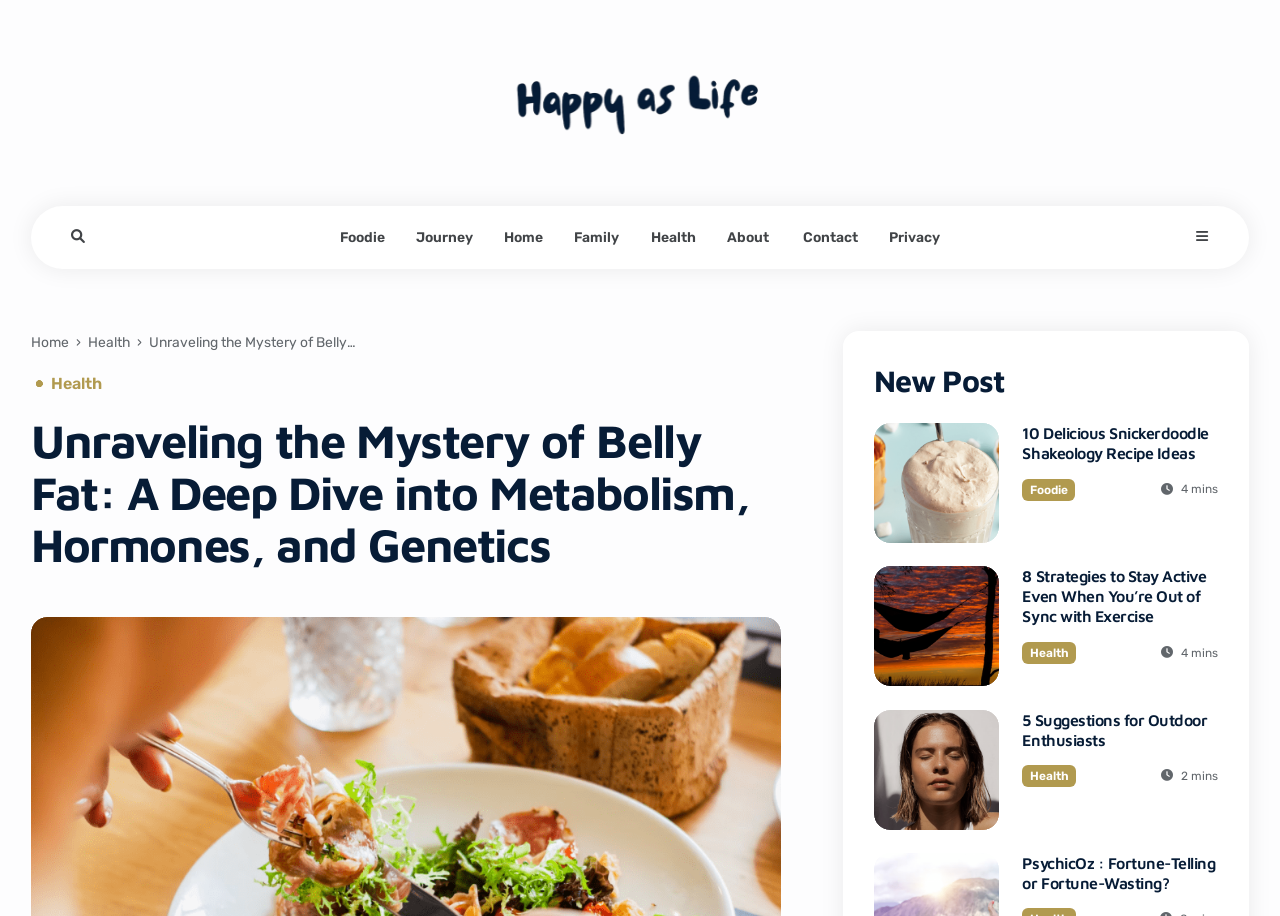Please identify the bounding box coordinates of the area I need to click to accomplish the following instruction: "read Unraveling the Mystery of Belly Fat article".

[0.116, 0.361, 0.279, 0.386]